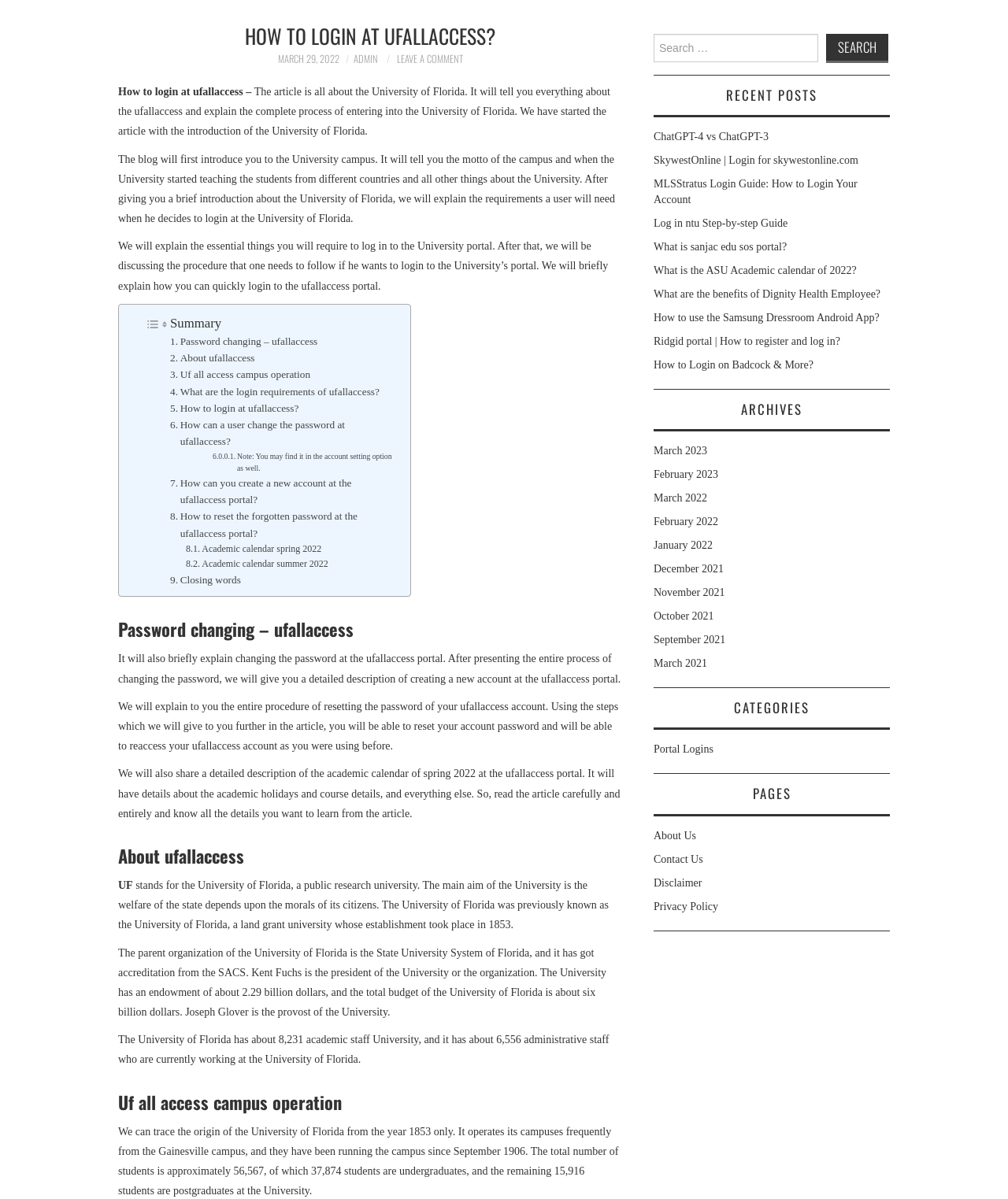Please find the bounding box coordinates (top-left x, top-left y, bottom-right x, bottom-right y) in the screenshot for the UI element described as follows: aria-label="Linkedin" title="Linkedin"

None